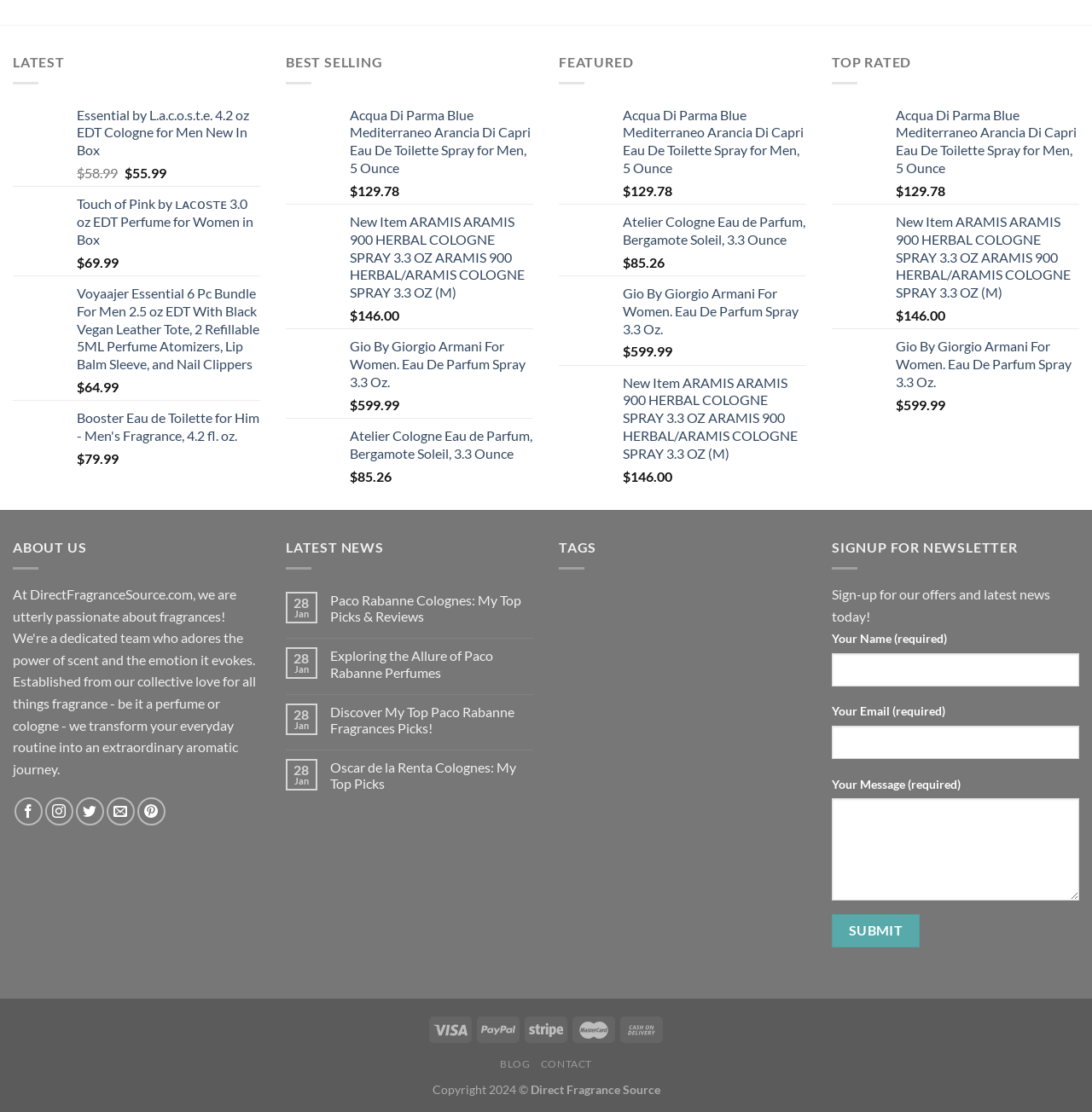Locate the bounding box coordinates of the element's region that should be clicked to carry out the following instruction: "Click on the 'Essential by L.a.c.o.s.t.e. 4.2 oz EDT Cologne for Men New In Box' link". The coordinates need to be four float numbers between 0 and 1, i.e., [left, top, right, bottom].

[0.07, 0.096, 0.238, 0.143]